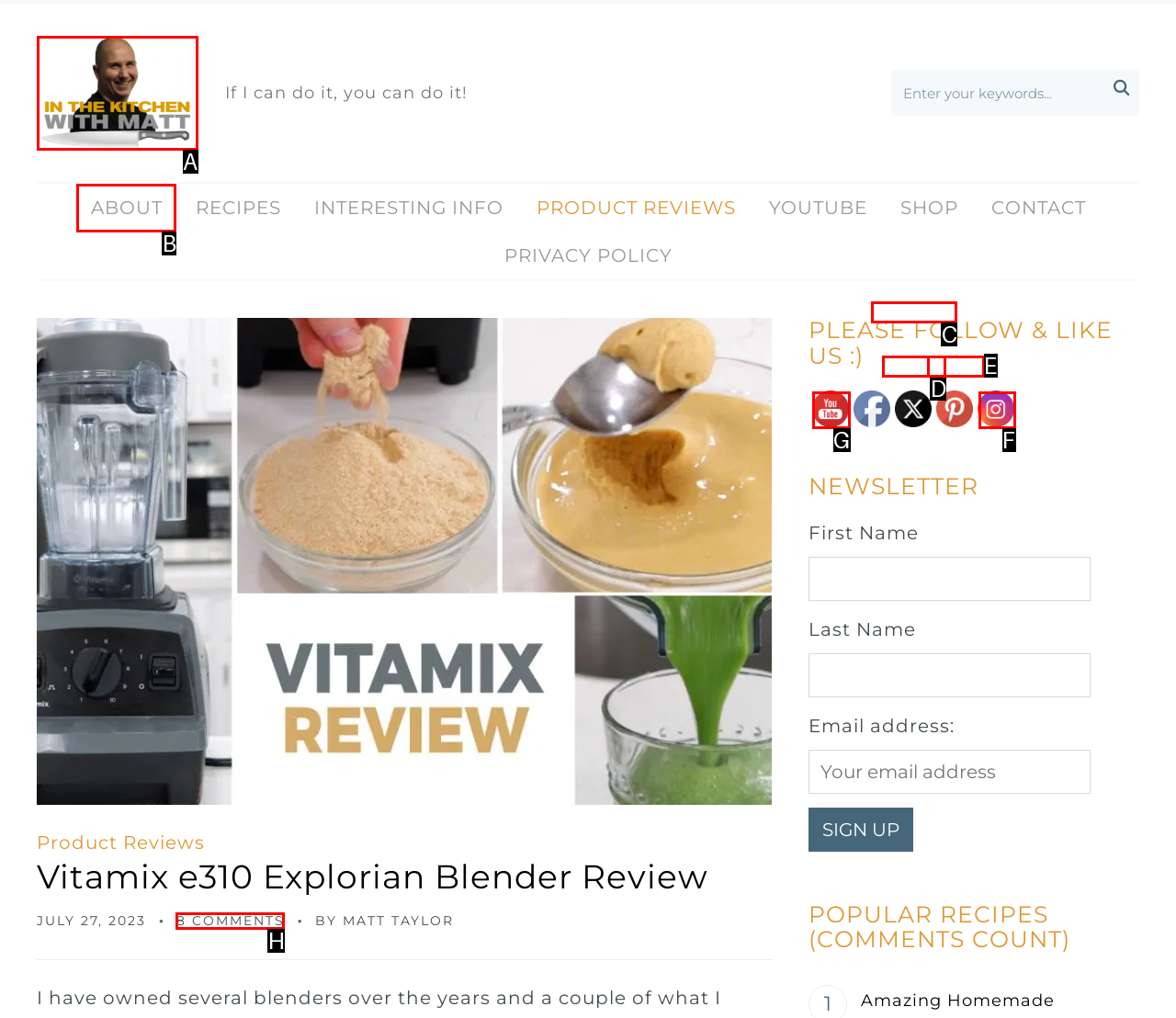Which option should be clicked to complete this task: Follow on YouTube
Reply with the letter of the correct choice from the given choices.

G